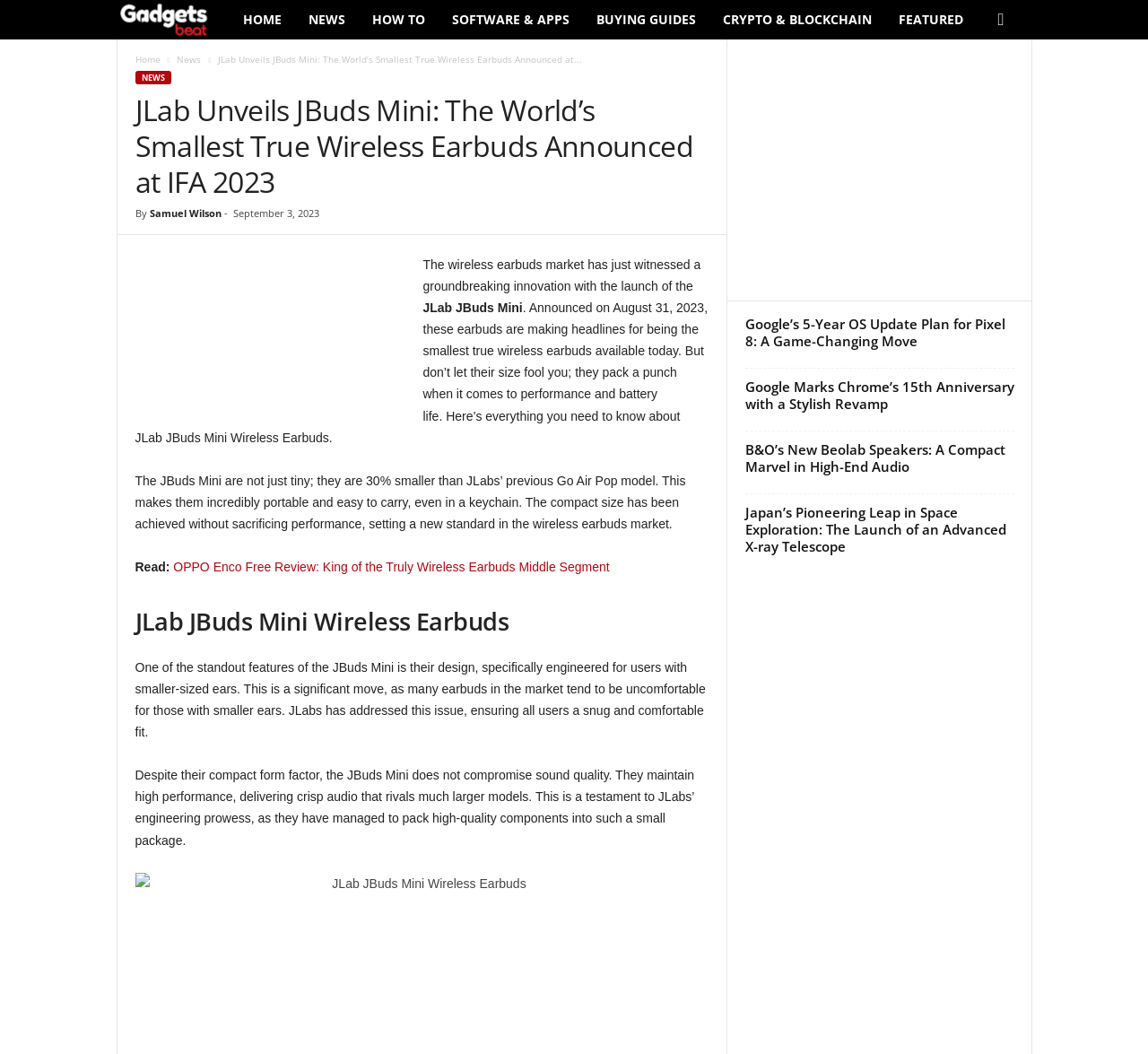Explain the webpage in detail, including its primary components.

This webpage is about the JLab JBuds Mini, the smallest true wireless earbuds on the market. At the top, there is a navigation bar with links to different sections of the website, including "HOME", "NEWS", "HOW TO", and more. Below the navigation bar, there is a large heading that reads "JLab Unveils JBuds Mini: The World's Smallest True Wireless Earbuds Announced at IFA 2023". 

To the right of the heading, there is a search icon button. Below the heading, there is a section with the author's name, "Samuel Wilson", and the date of publication, "September 3, 2023". 

Next, there is an image, followed by a block of text that introduces the JLab JBuds Mini and their unique features. The text explains that these earbuds are not only small but also pack a punch in terms of performance and battery life. 

The rest of the page is divided into sections, each with a heading and a block of text. The sections discuss the compact design of the earbuds, their performance, and their comfort. There are also links to related articles, such as a review of the OPPO Enco Free earbuds. 

On the right side of the page, there is a complementary section with headings and links to other news articles, including "Google's 5-Year OS Update Plan for Pixel 8: A Game-Changing Move", "Google Marks Chrome's 15th Anniversary with a Stylish Revamp", and more.